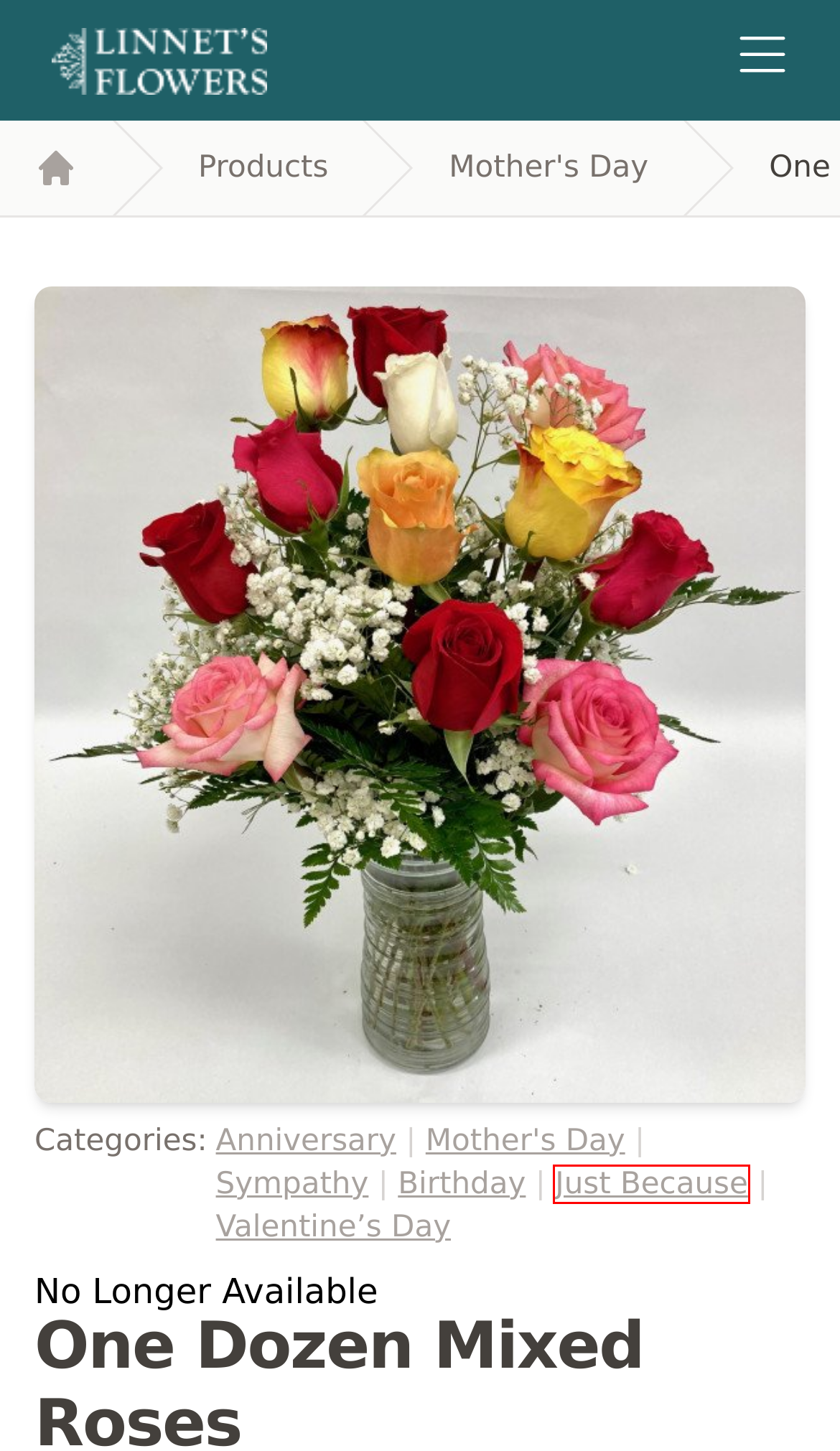Observe the screenshot of a webpage with a red bounding box around an element. Identify the webpage description that best fits the new page after the element inside the bounding box is clicked. The candidates are:
A. Linnets Flowers | Thanksgiving
B. Linnets Flowers | Sympathy
C. Linnets Flowers | Just Because
D. Linnets Flowers | Mother&#039;s Day
E. Linnets Flowers | Birthday
F. Linnets Flowers | Products
G. Linnets Flowers | Valentine’s Day
H. Linnets Flowers | Anniversary

C